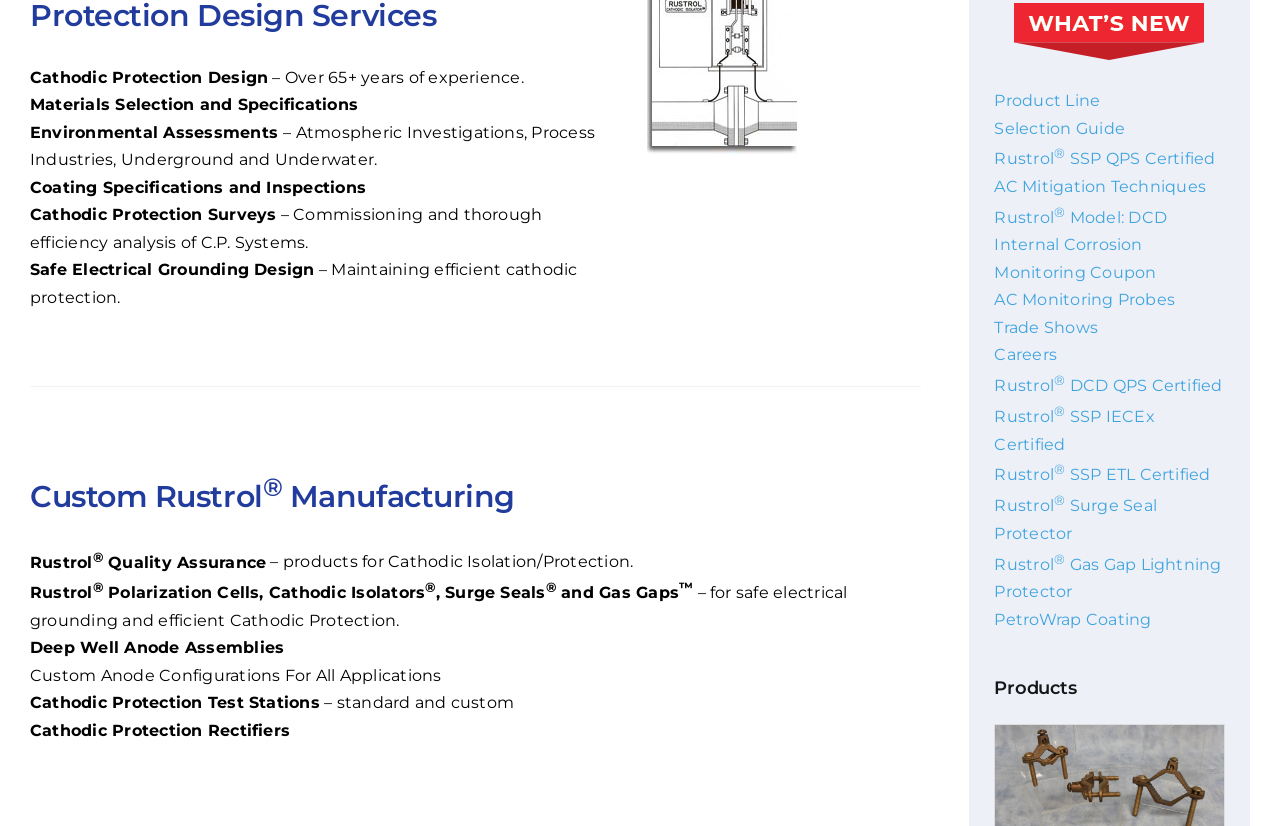Based on the element description, predict the bounding box coordinates (top-left x, top-left y, bottom-right x, bottom-right y) for the UI element in the screenshot: PetroWrap Coating

[0.777, 0.738, 0.9, 0.761]